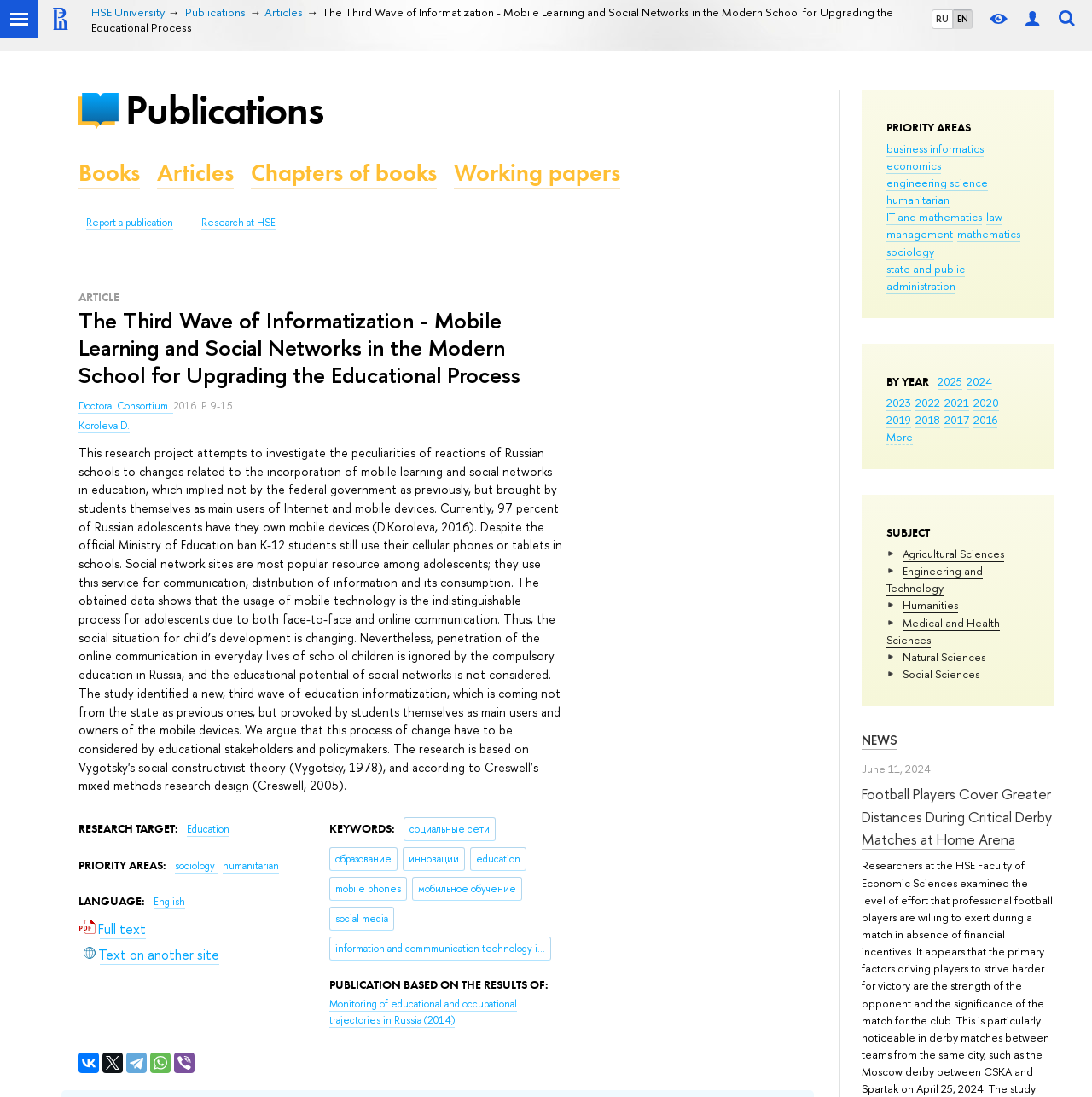Highlight the bounding box coordinates of the element you need to click to perform the following instruction: "Explore research in sociology."

[0.16, 0.783, 0.199, 0.796]